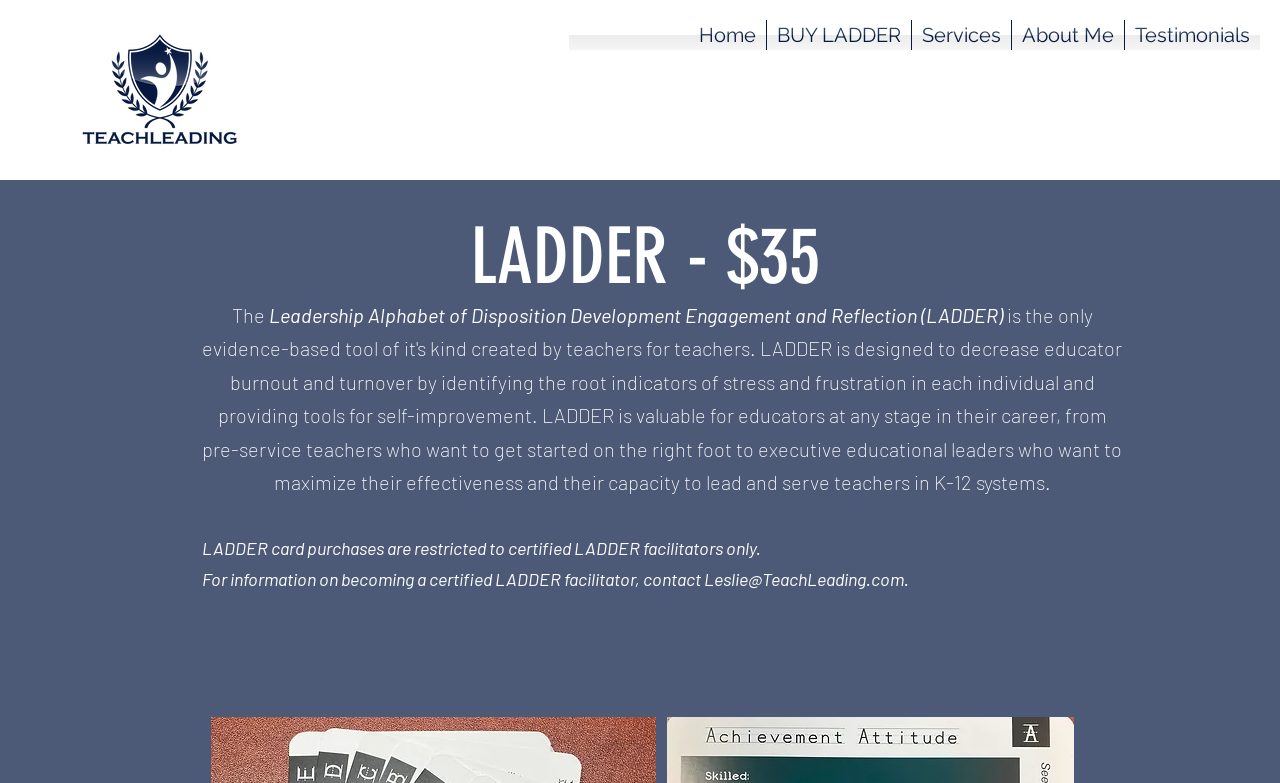What is the restriction for purchasing LADDER cards? Based on the screenshot, please respond with a single word or phrase.

Certified LADDER facilitators only